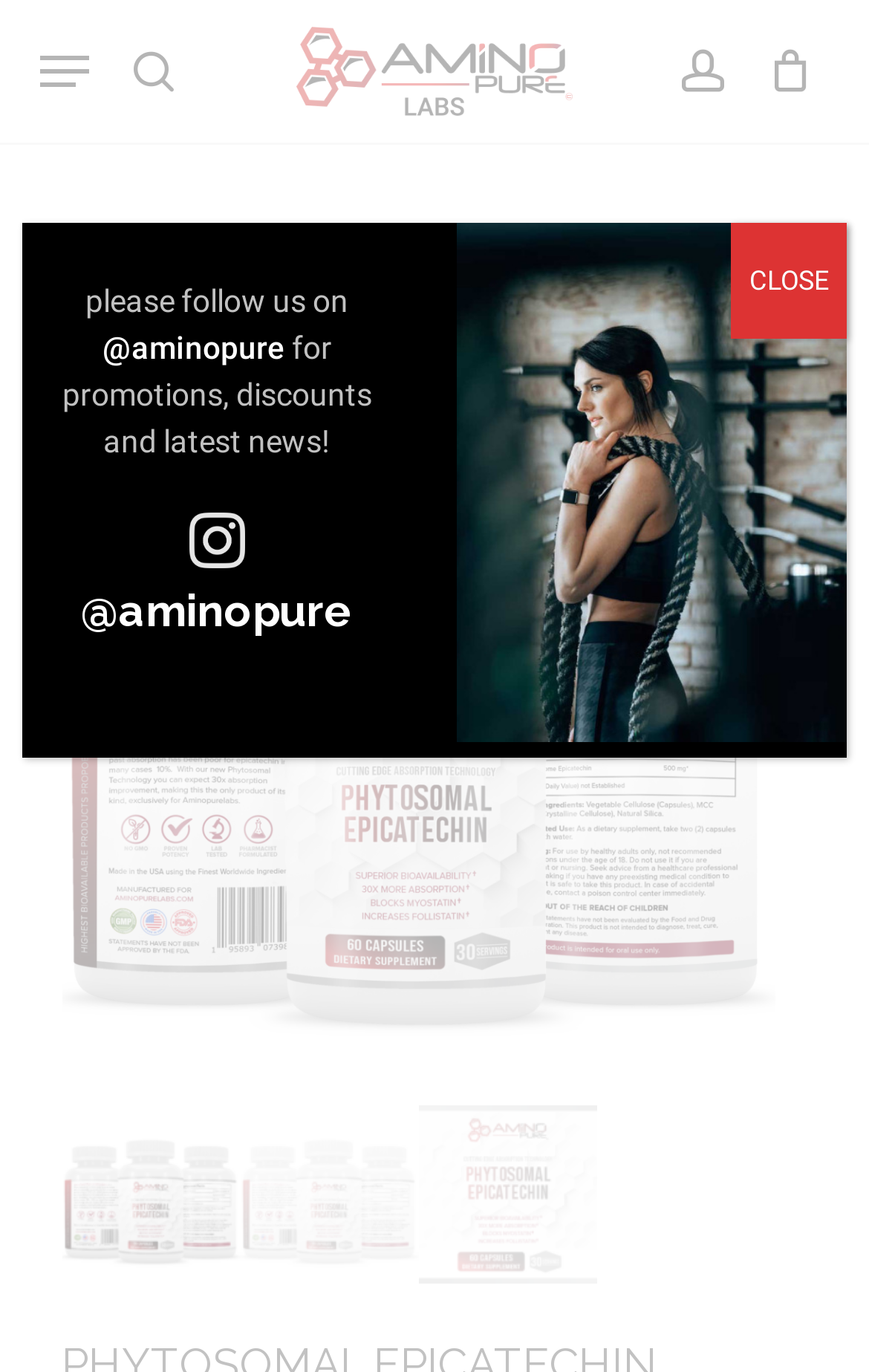What is the social media handle of the website?
Please provide a comprehensive answer to the question based on the webpage screenshot.

The social media handle of the website can be found in the link element with the text '@aminopure' which is located at the bottom of the webpage. It is mentioned in the promotional text 'please follow us on @aminopure for promotions, discounts and latest news!'.